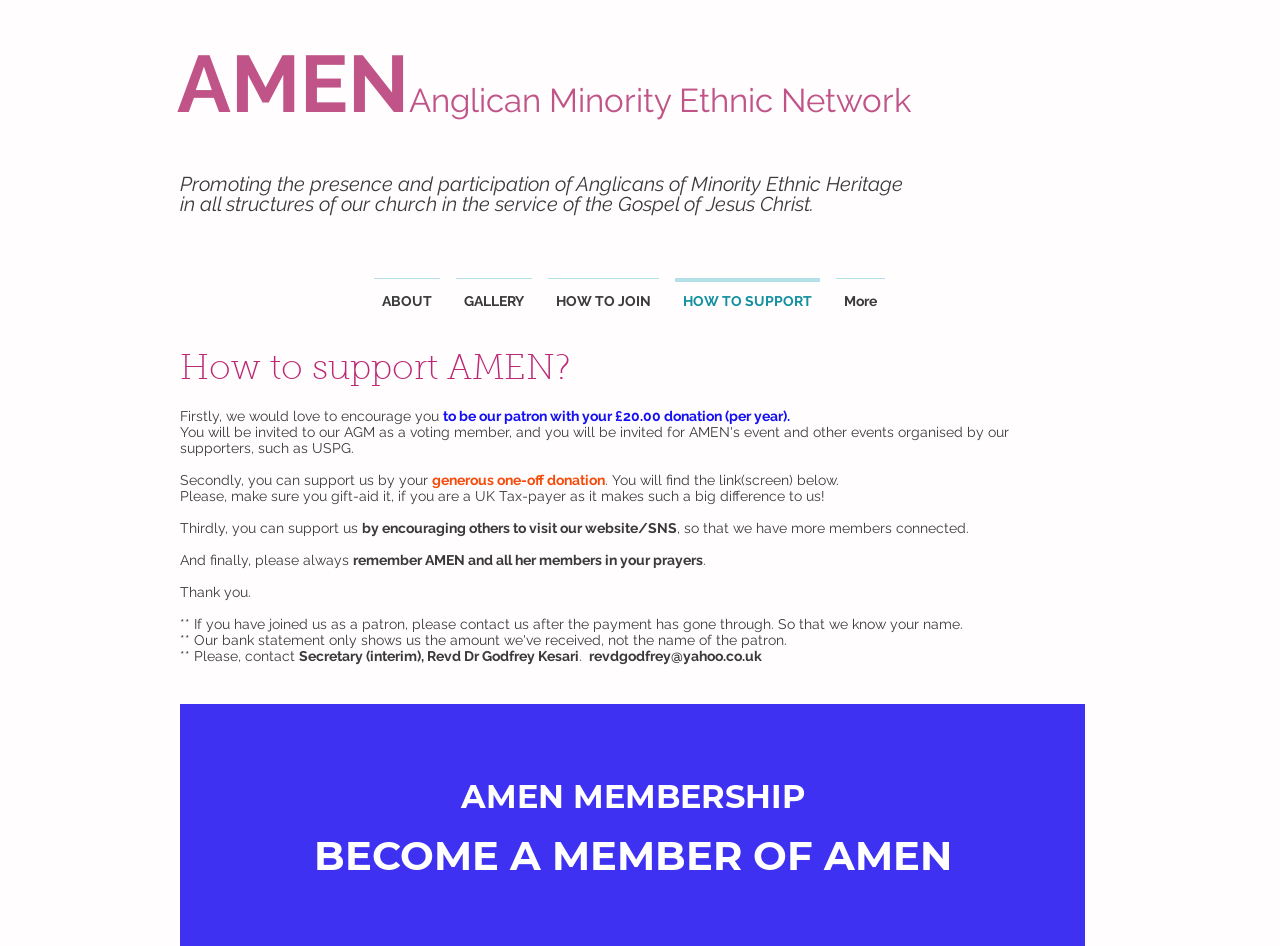Respond with a single word or phrase to the following question:
What is the purpose of gift-aiding a donation?

It makes a big difference